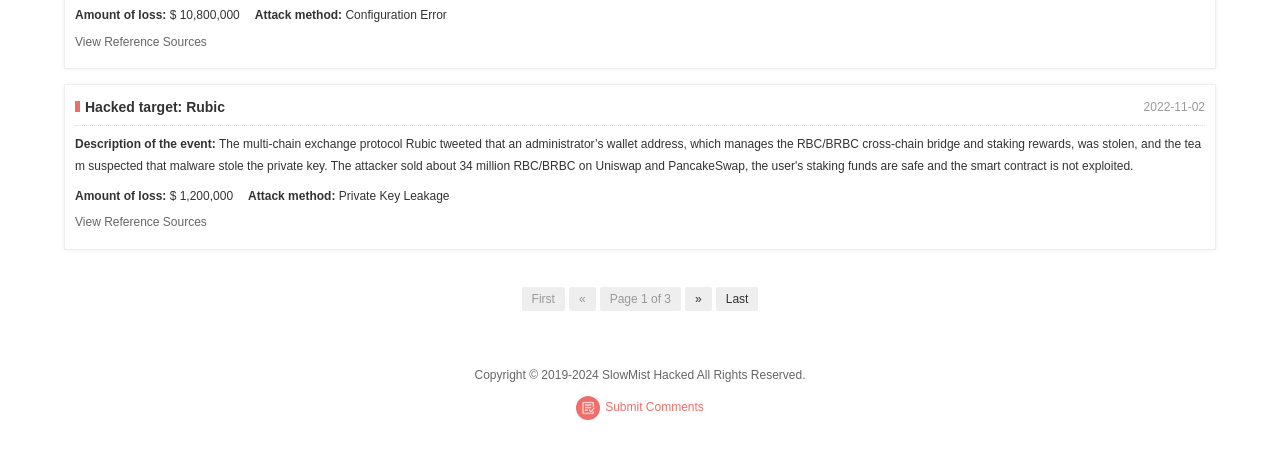How many pages are there in total?
Utilize the information in the image to give a detailed answer to the question.

I found the pagination links at the bottom of the page, which include 'First', '«', 'Page 1 of 3', '»', and 'Last'. This indicates that there are 3 pages in total.